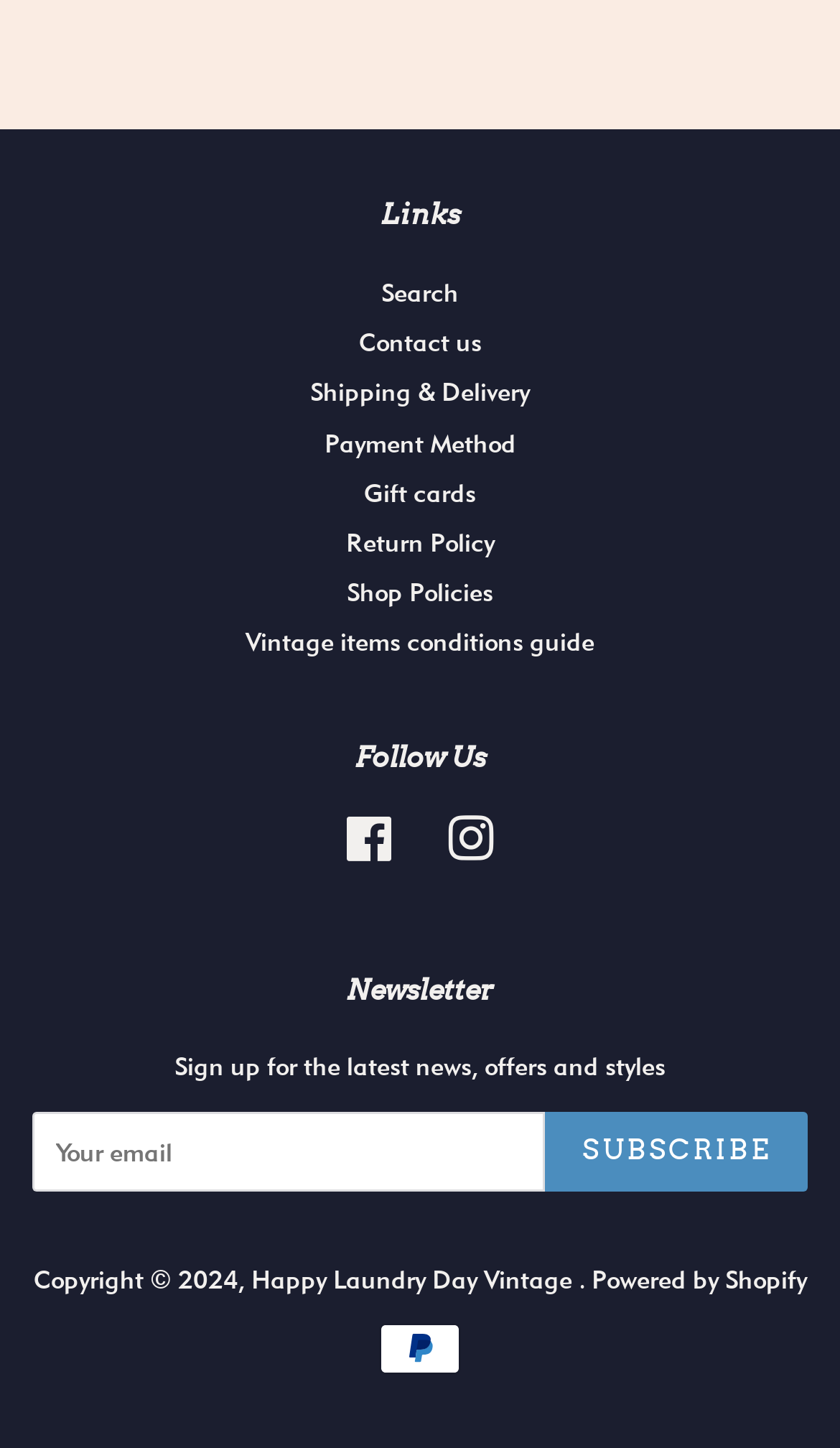Please identify the bounding box coordinates for the region that you need to click to follow this instruction: "Subscribe to the newsletter".

[0.649, 0.767, 0.962, 0.822]